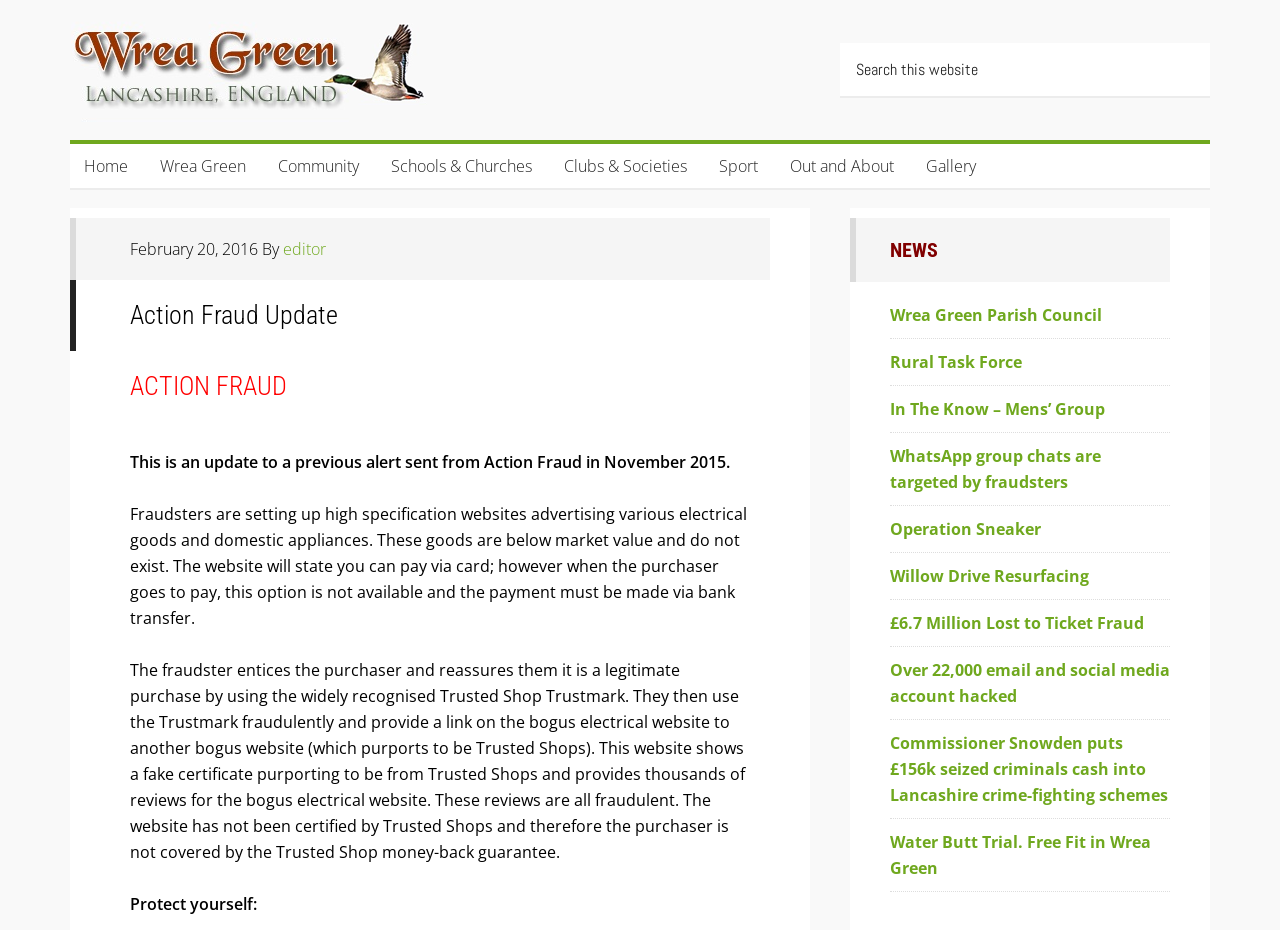Can you find the bounding box coordinates of the area I should click to execute the following instruction: "Visit Wrea Green Website"?

[0.055, 0.0, 0.336, 0.151]